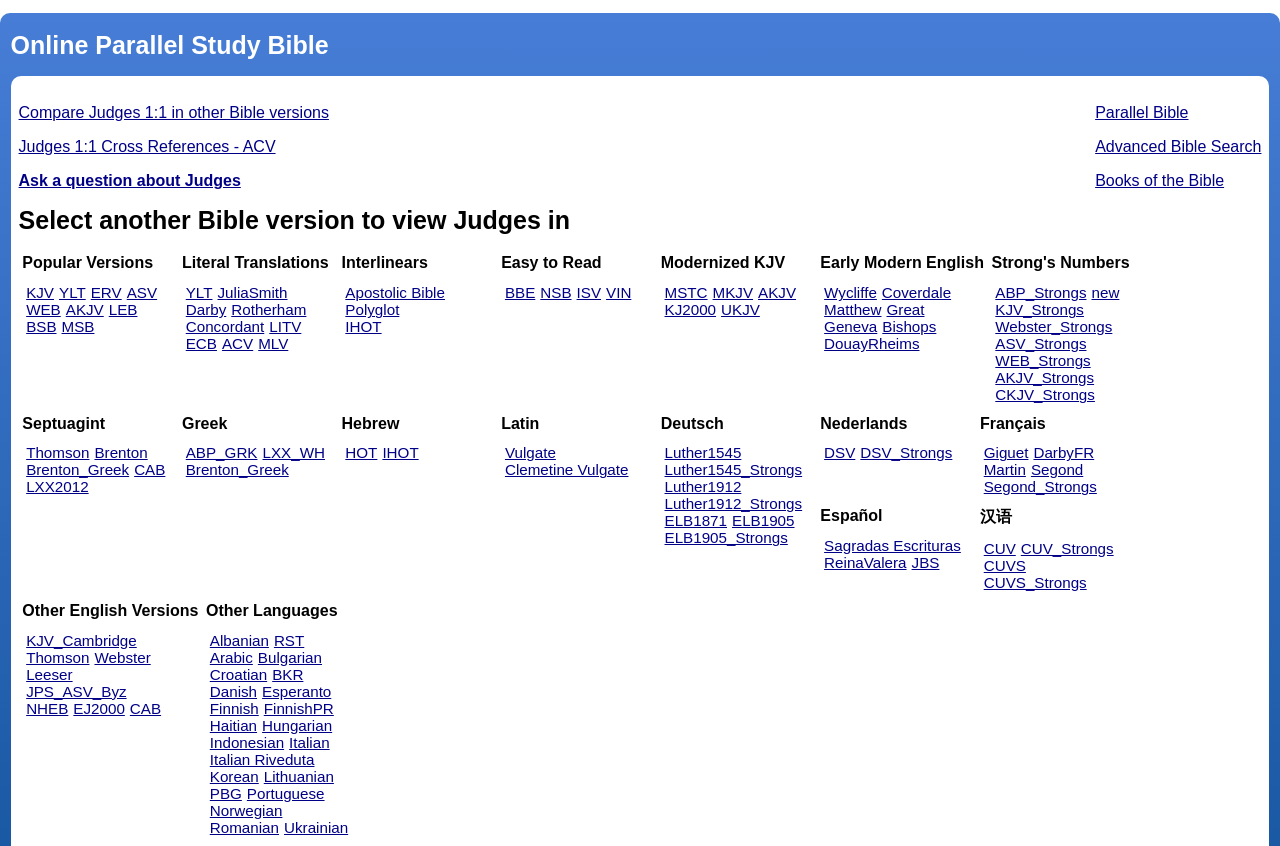Using the element description Books of the Bible, predict the bounding box coordinates for the UI element. Provide the coordinates in (top-left x, top-left y, bottom-right x, bottom-right y) format with values ranging from 0 to 1.

[0.856, 0.203, 0.956, 0.223]